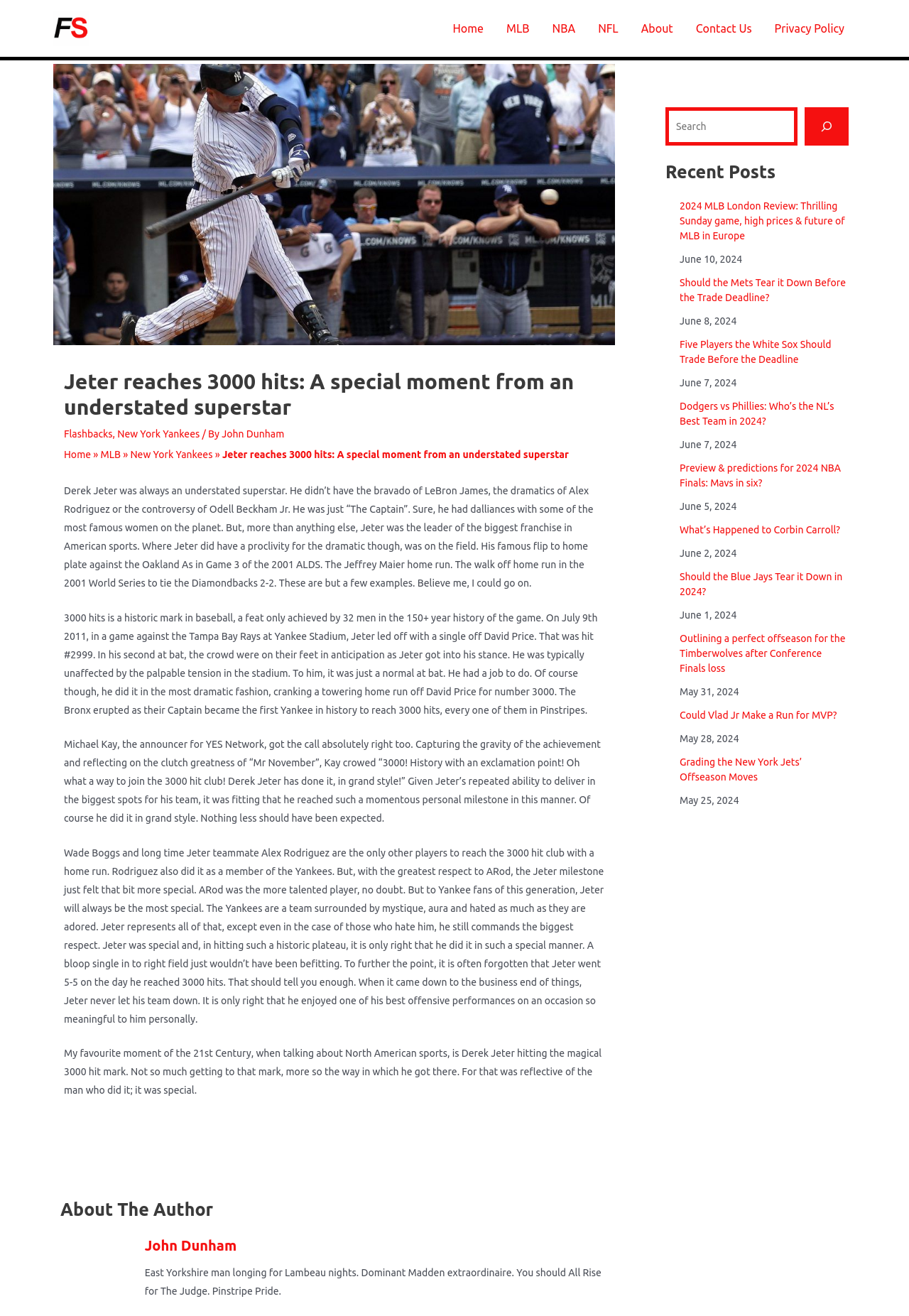Please mark the bounding box coordinates of the area that should be clicked to carry out the instruction: "Read the article about Jeter reaching 3000 hits".

[0.066, 0.277, 0.669, 0.864]